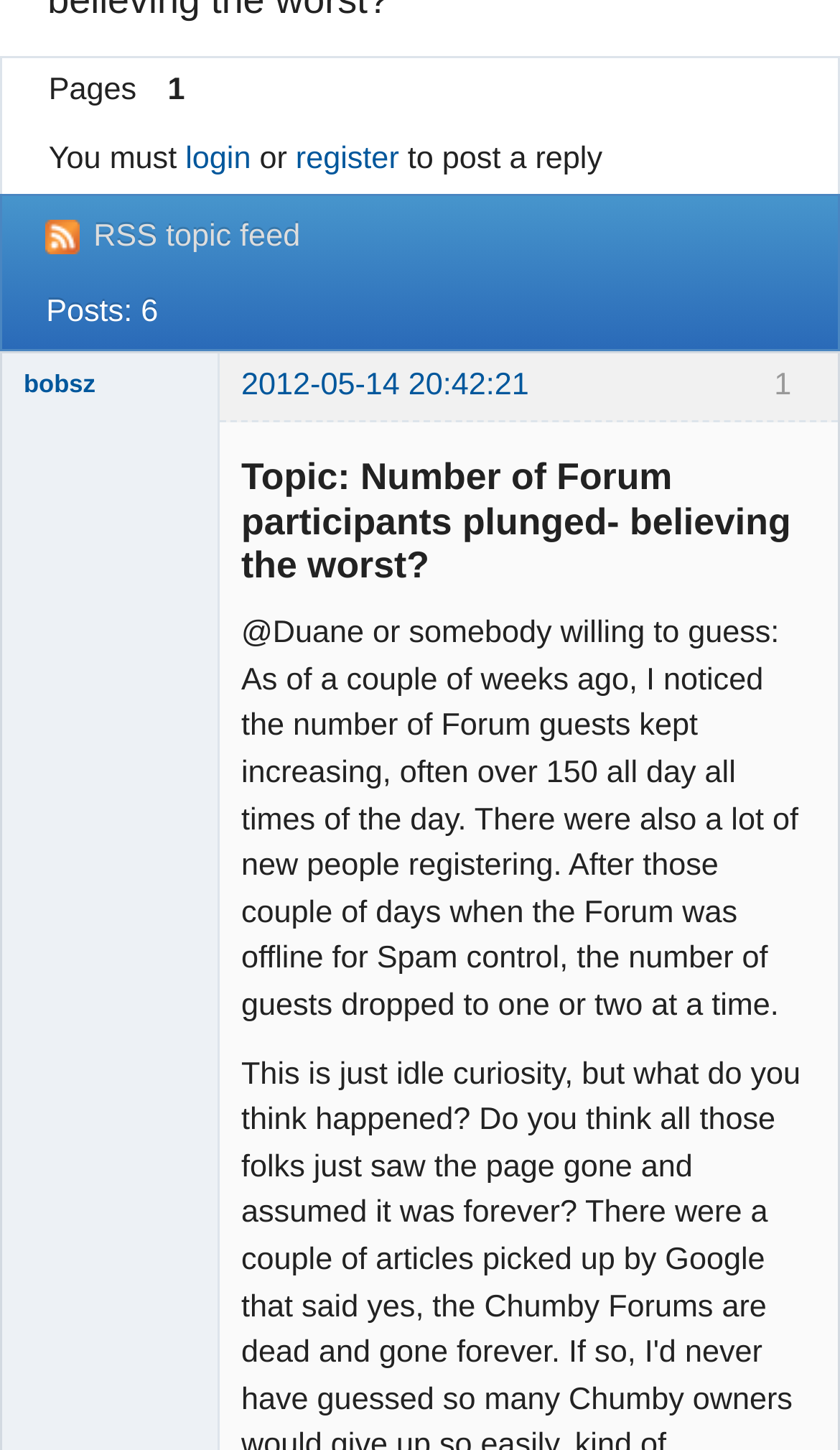Using the given description, provide the bounding box coordinates formatted as (top-left x, top-left y, bottom-right x, bottom-right y), with all values being floating point numbers between 0 and 1. Description: User list

[0.003, 0.04, 0.414, 0.094]